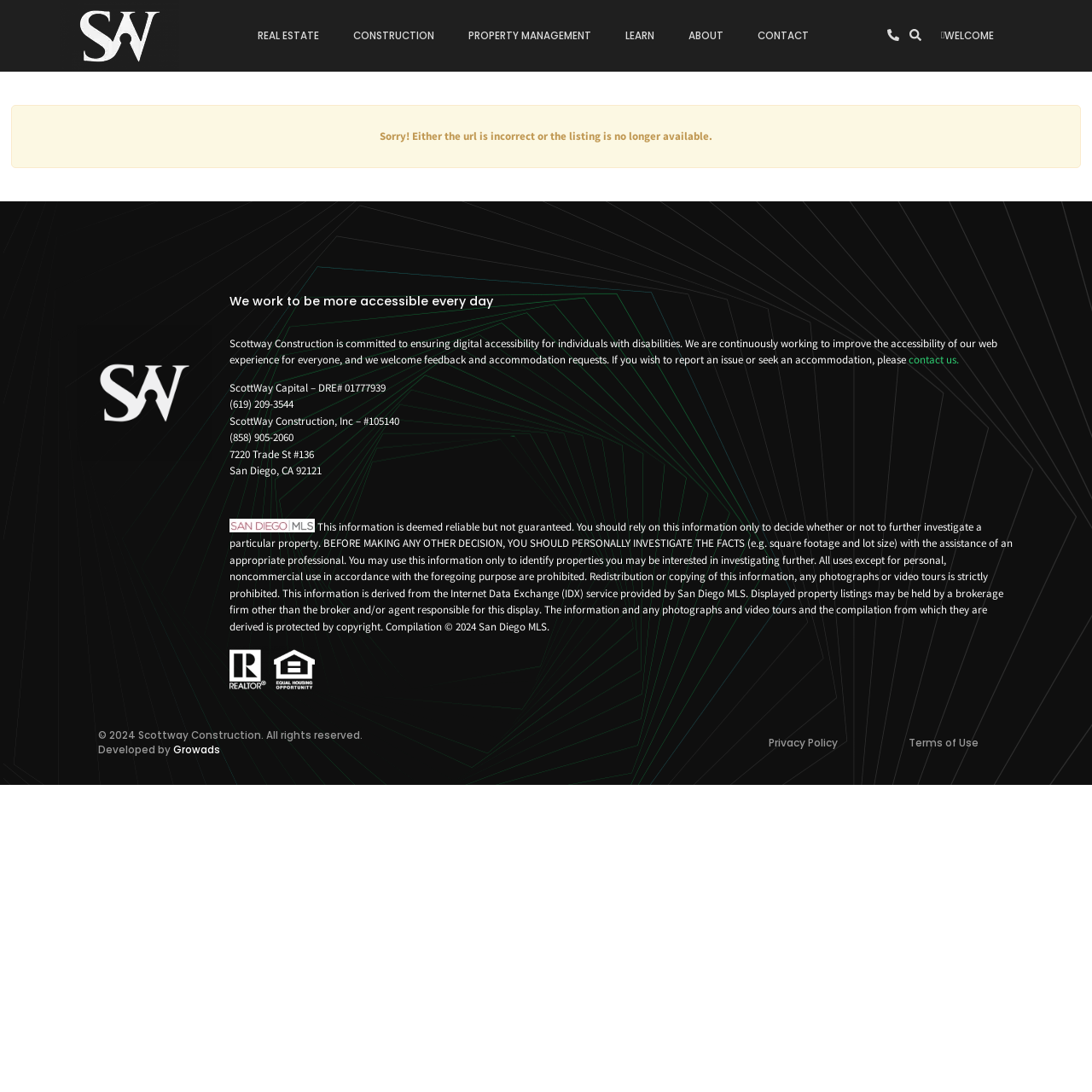Determine the bounding box for the UI element described here: "Pricing".

None